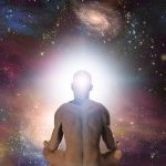What does the bright light emanating from the figure's head represent?
Based on the image content, provide your answer in one word or a short phrase.

Enlightenment